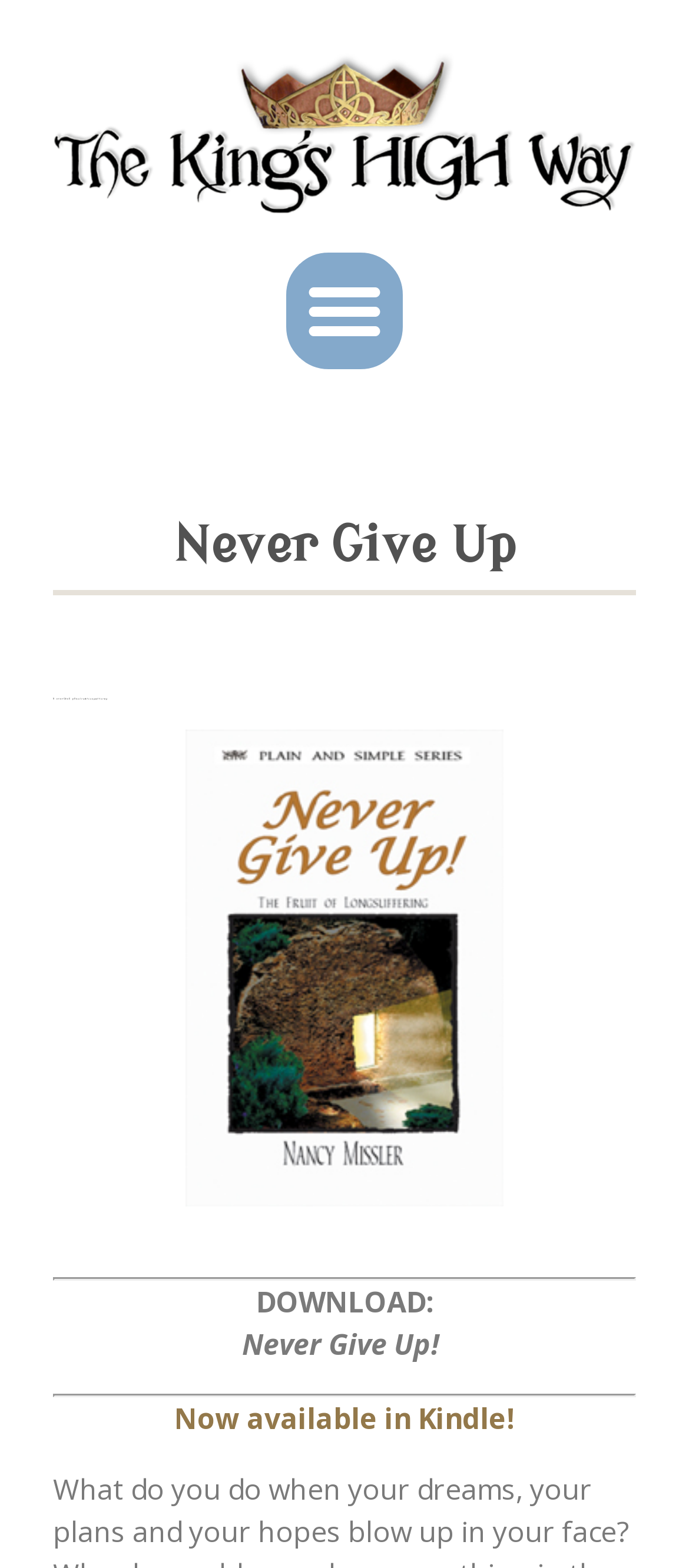Bounding box coordinates are specified in the format (top-left x, top-left y, bottom-right x, bottom-right y). All values are floating point numbers bounded between 0 and 1. Please provide the bounding box coordinate of the region this sentence describes: Now available in Kindle!

[0.253, 0.892, 0.747, 0.917]